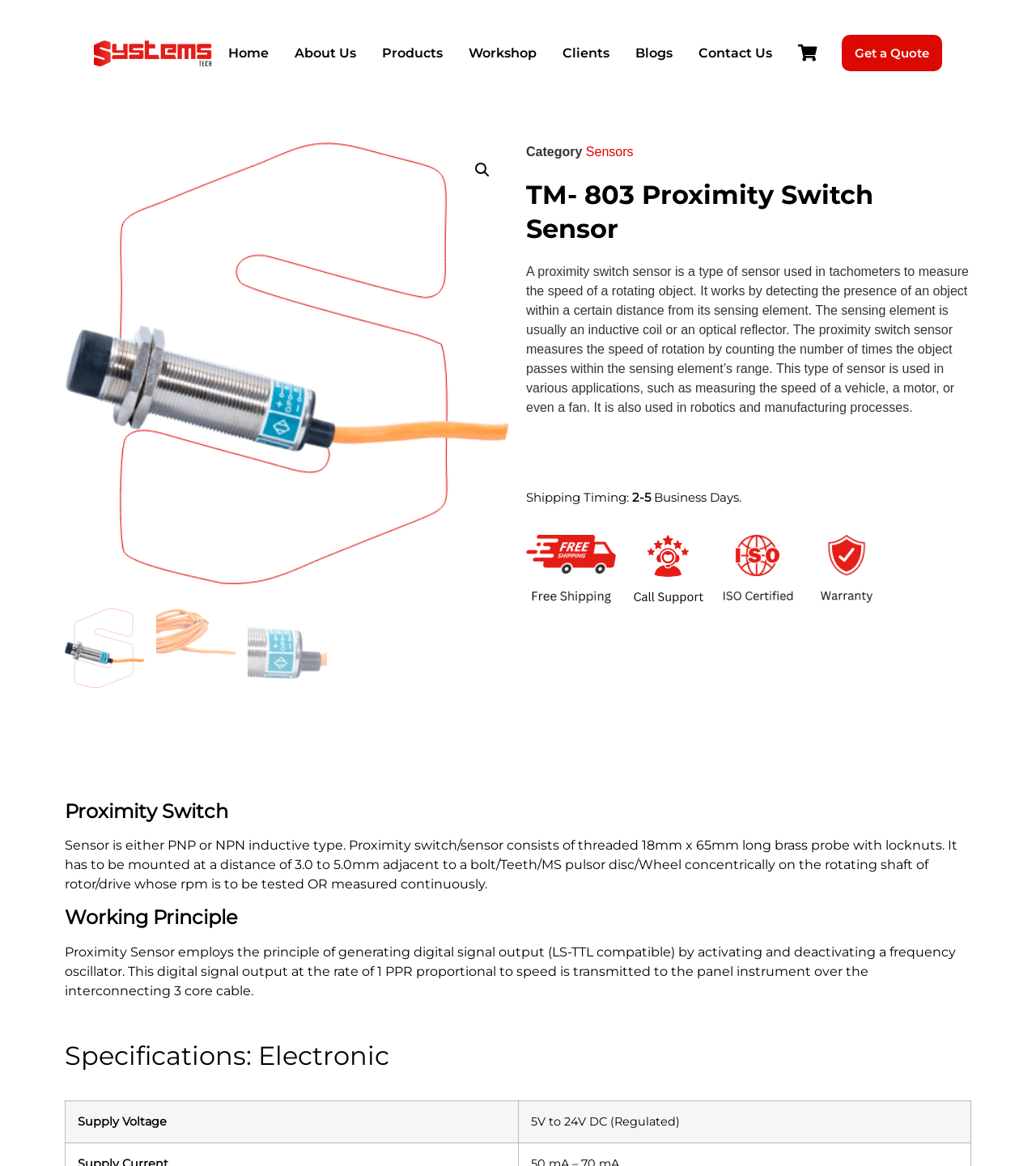What is the purpose of a proximity switch sensor?
Look at the screenshot and give a one-word or phrase answer.

Measure speed of a rotating object